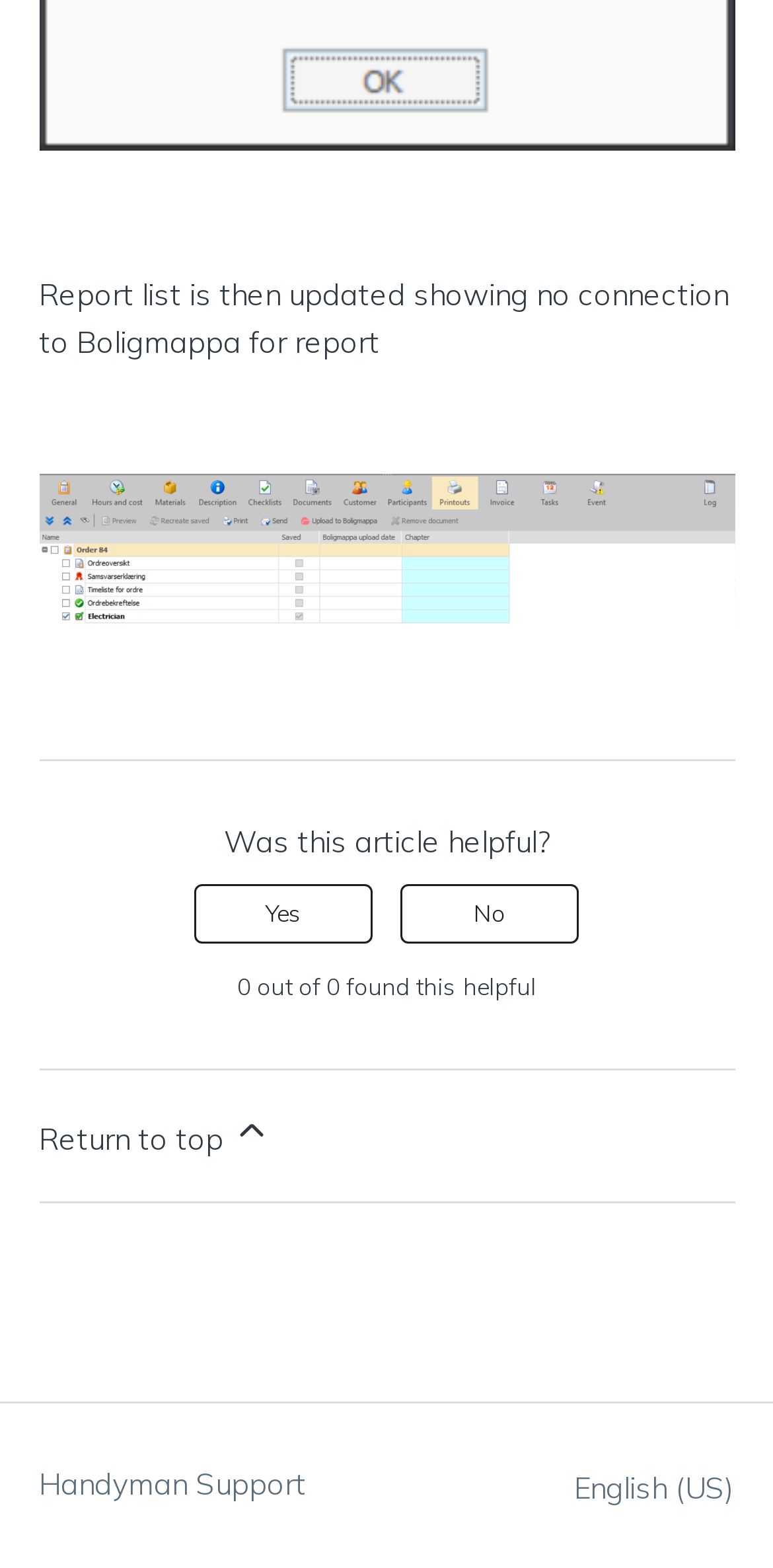Refer to the image and answer the question with as much detail as possible: What is the text above the image?

The text 'Report list is then updated showing no connection to Boligmappa for report' is located above the image, indicating that the report list is updated to show no connection to Boligmappa for the report.